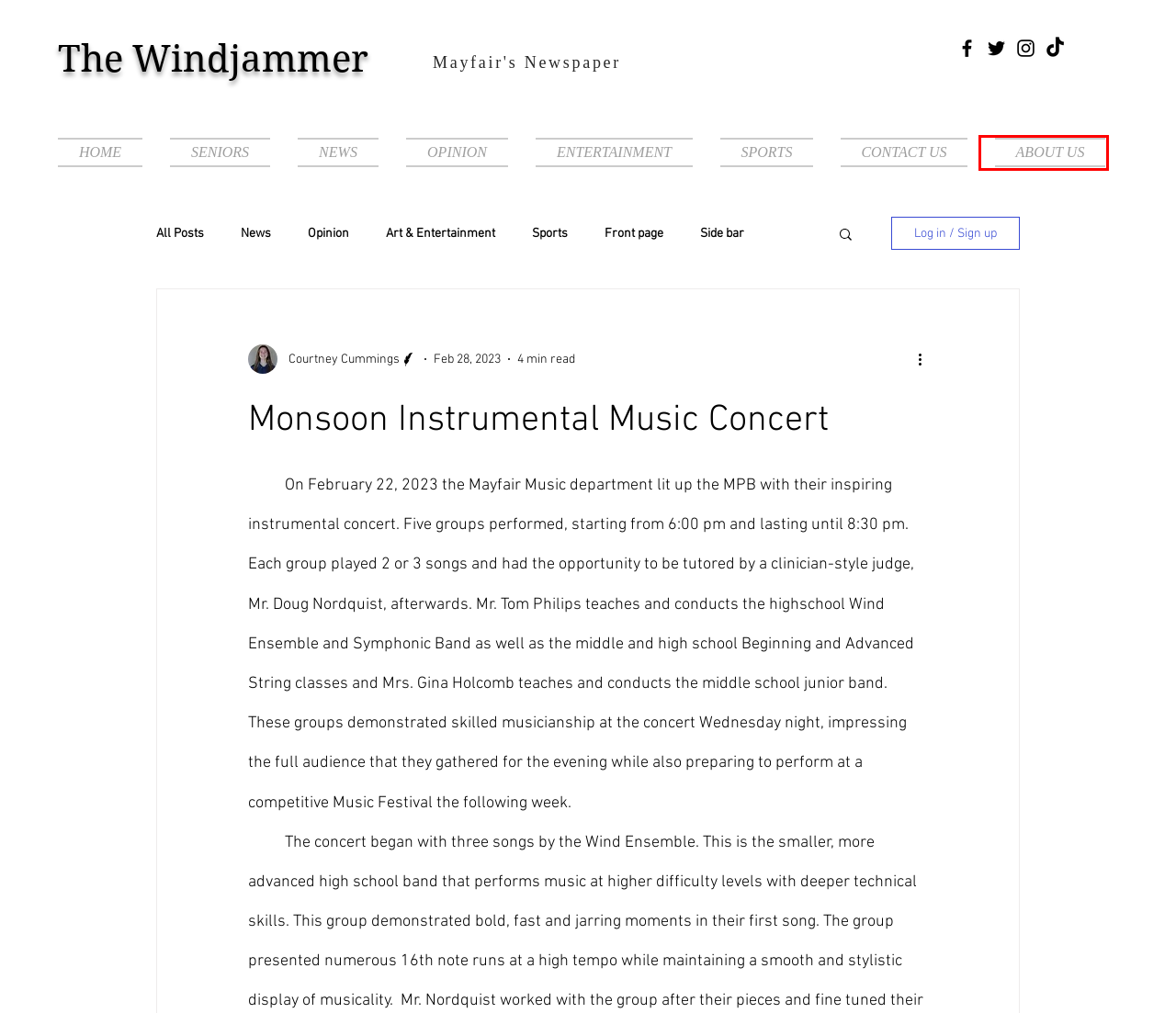Look at the screenshot of a webpage, where a red bounding box highlights an element. Select the best description that matches the new webpage after clicking the highlighted element. Here are the candidates:
A. Sports
B. NEWS | The Windjammer
C. ABOUT US | The Windjammer
D. Opinion
E. All | The Windjammer
F. Side bar
G. Mayfair High School | The Windjammer: Mayfair High School’s Newspaper
H. CONTACT US | The Windjammer

C